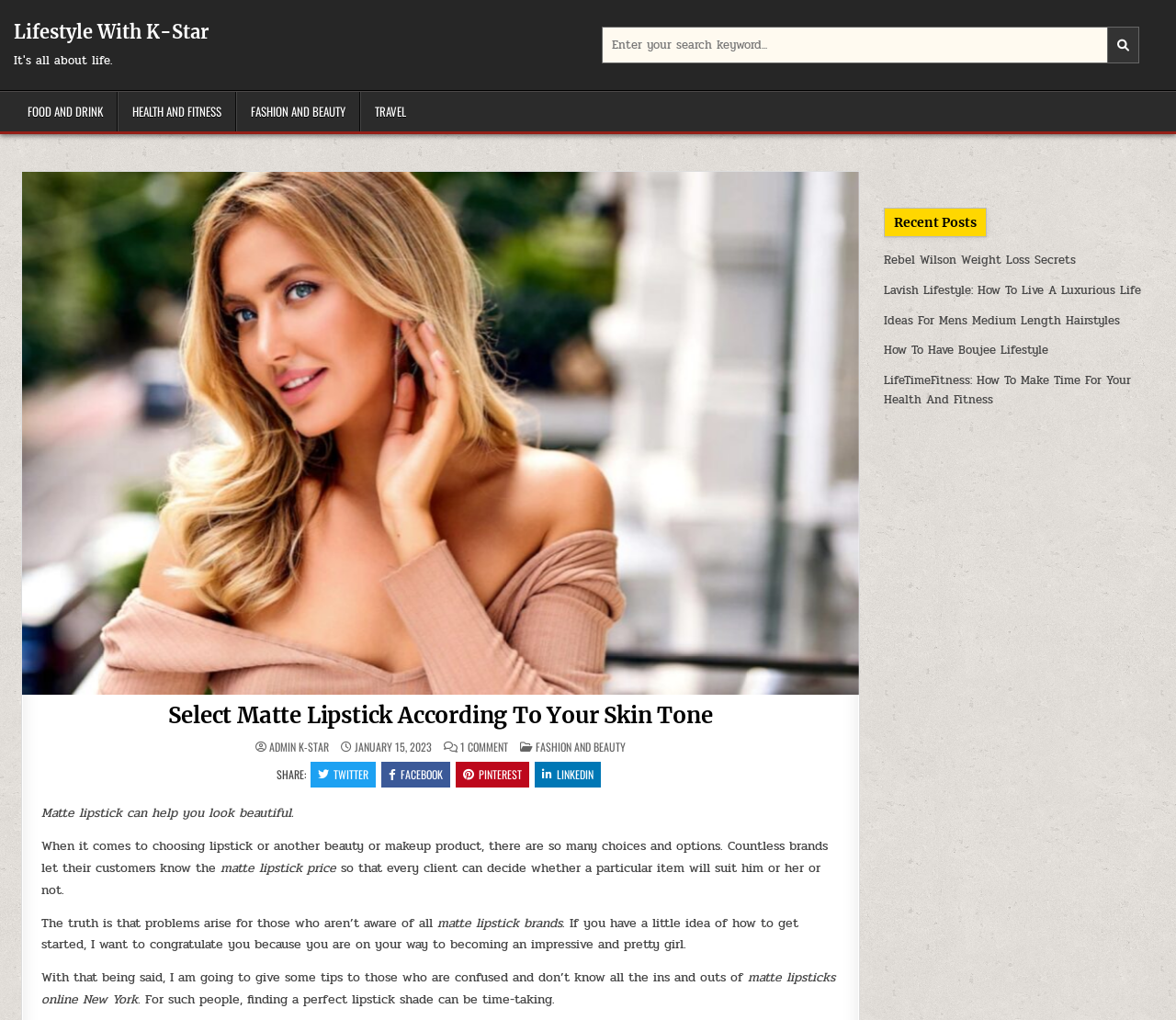Provide the text content of the webpage's main heading.

Select Matte Lipstick According To Your Skin Tone